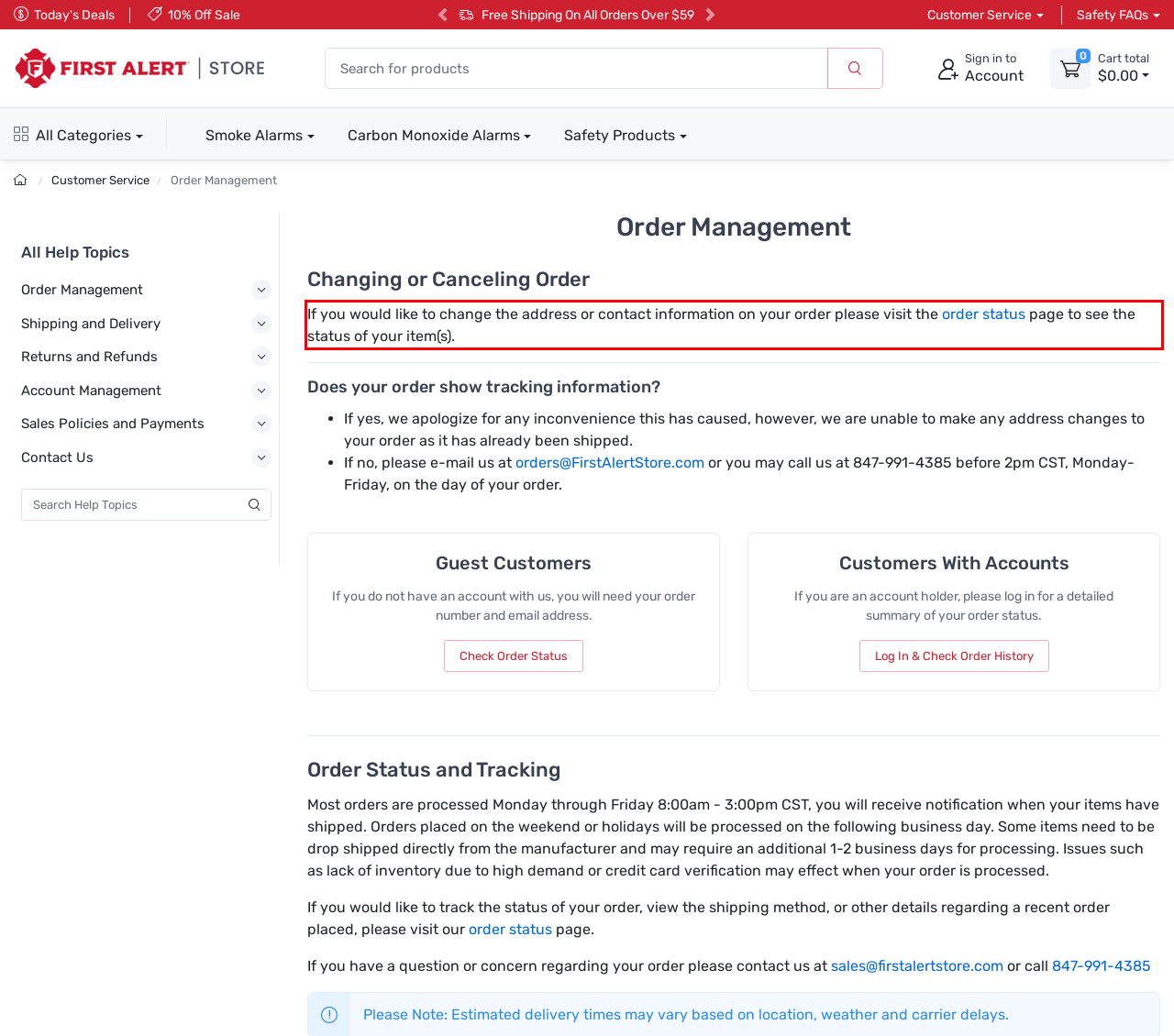Please examine the webpage screenshot and extract the text within the red bounding box using OCR.

If you would like to change the address or contact information on your order please visit the order status page to see the status of your item(s).